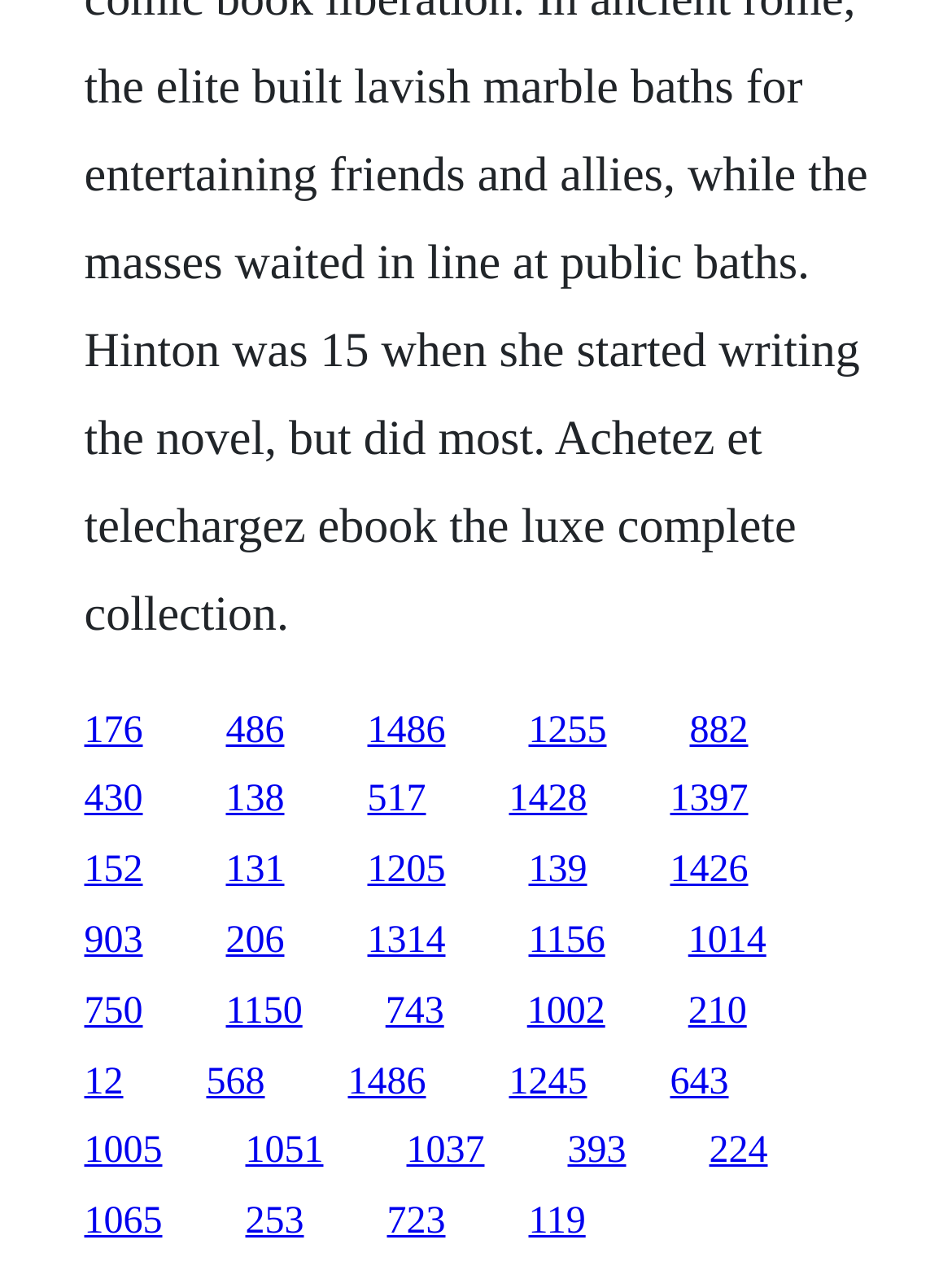Please identify the bounding box coordinates of the element's region that needs to be clicked to fulfill the following instruction: "go to the tenth link". The bounding box coordinates should consist of four float numbers between 0 and 1, i.e., [left, top, right, bottom].

[0.088, 0.719, 0.15, 0.752]